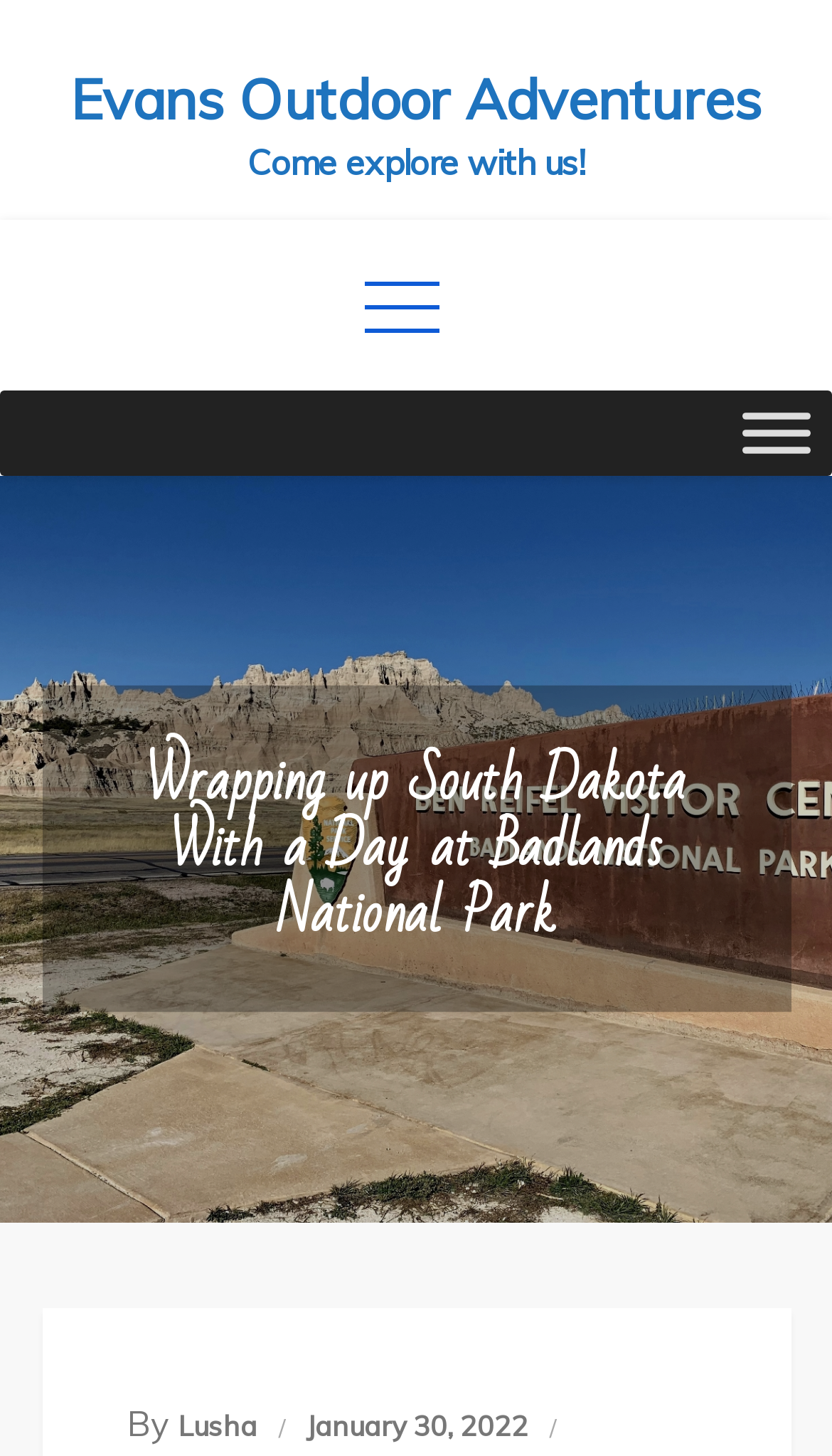Identify and provide the bounding box for the element described by: "aria-label="Toggle Menu"".

[0.892, 0.283, 0.974, 0.311]